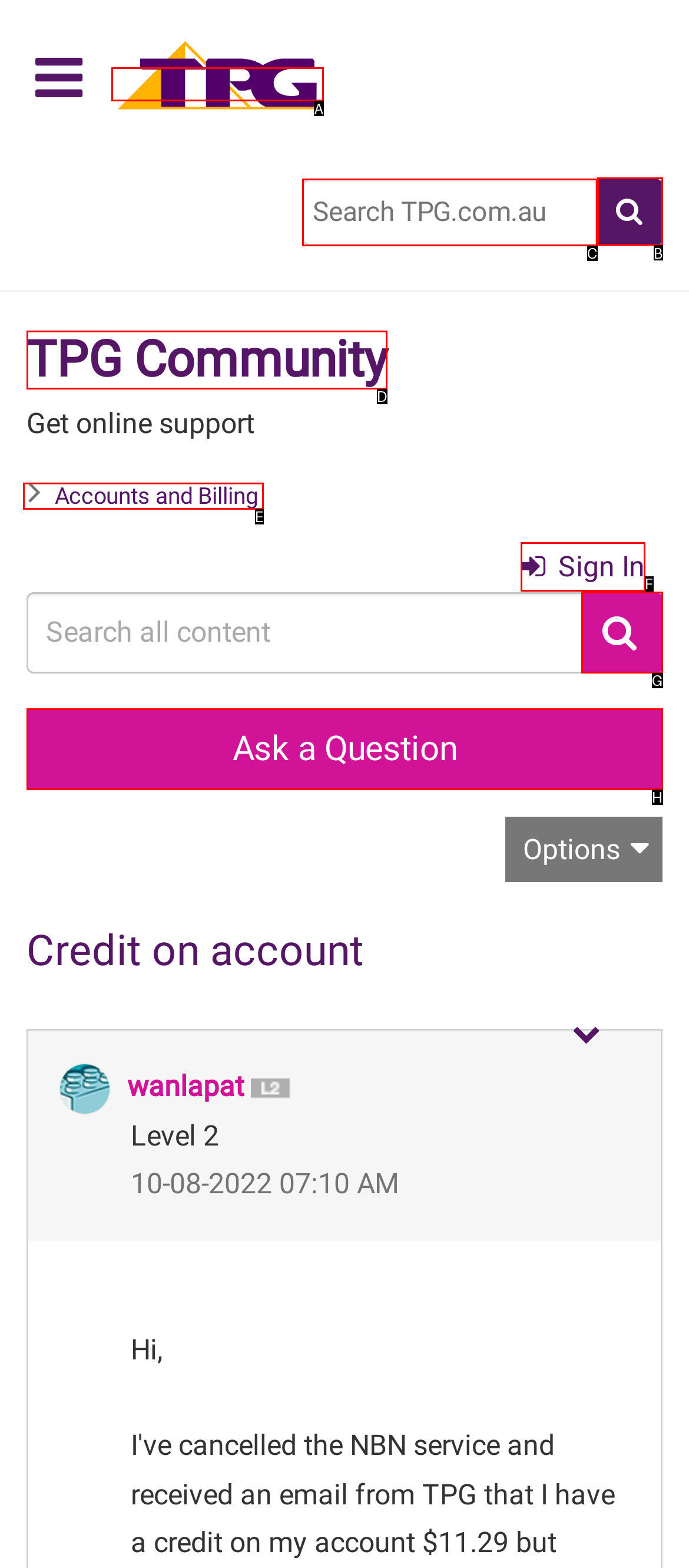Which letter corresponds to the correct option to complete the task: Sign in?
Answer with the letter of the chosen UI element.

F